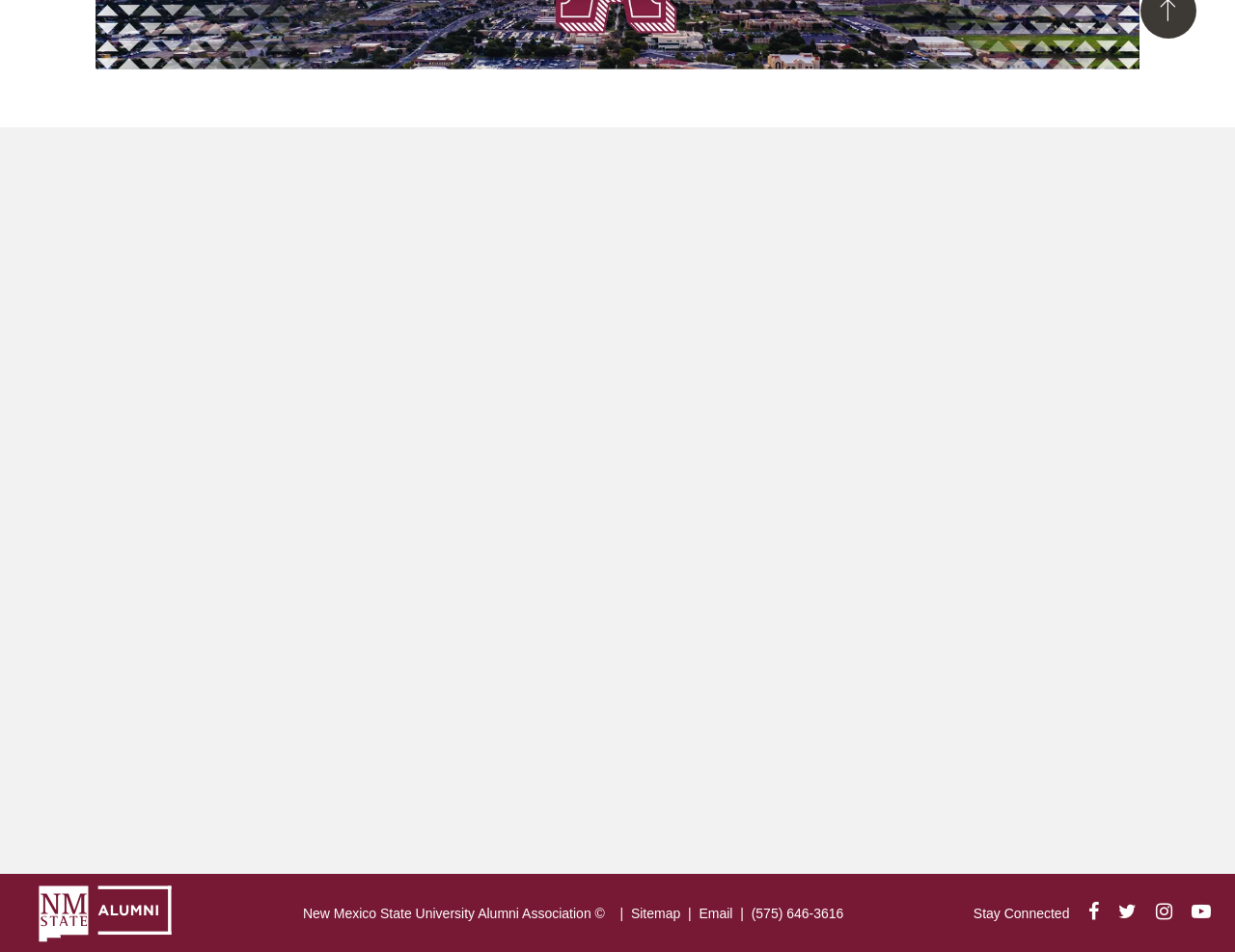How many social media links are available?
Craft a detailed and extensive response to the question.

The social media links can be found in the links with OCR text '', '', '', and '' which are children of the contentinfo element. These links are likely to be Facebook, Twitter, LinkedIn, and Instagram respectively.